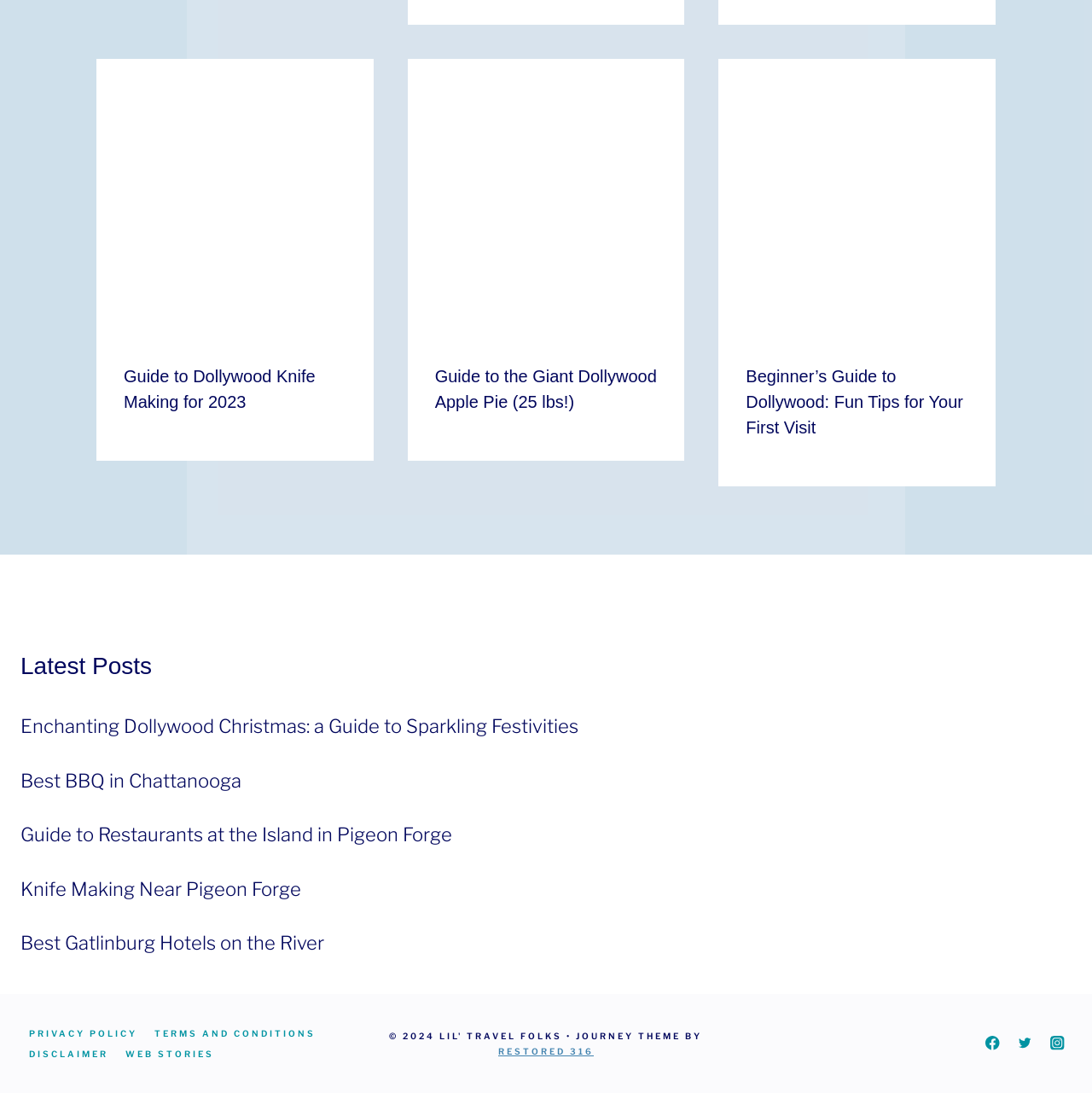Determine the bounding box coordinates of the element's region needed to click to follow the instruction: "View the latest posts". Provide these coordinates as four float numbers between 0 and 1, formatted as [left, top, right, bottom].

[0.019, 0.593, 0.53, 0.626]